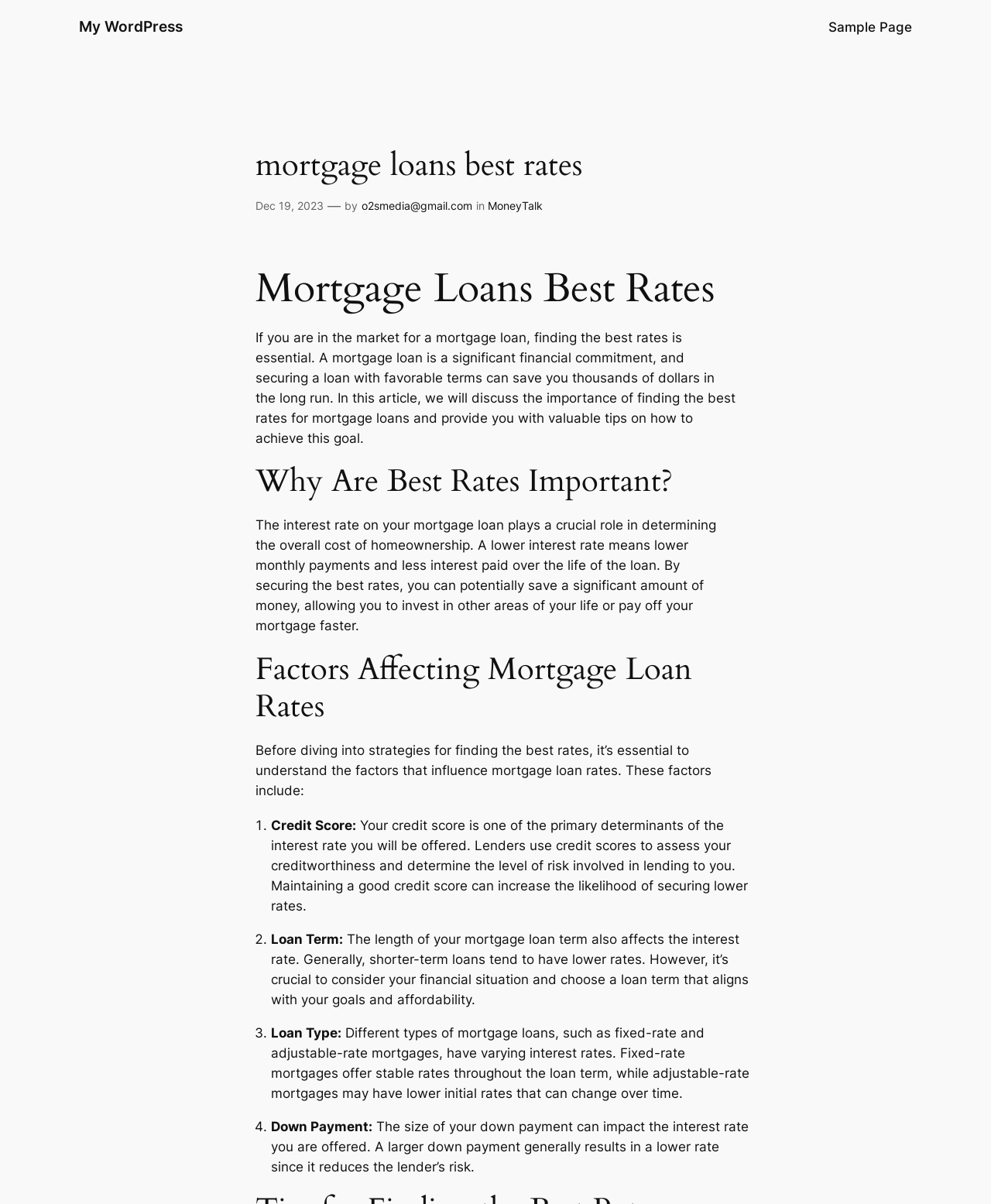Using the image as a reference, answer the following question in as much detail as possible:
What is the author's email address?

The author's email address can be found in the section below the title 'mortgage loans best rates', where it says 'by o2smedia@gmail.com'. This is the contact information provided by the author.